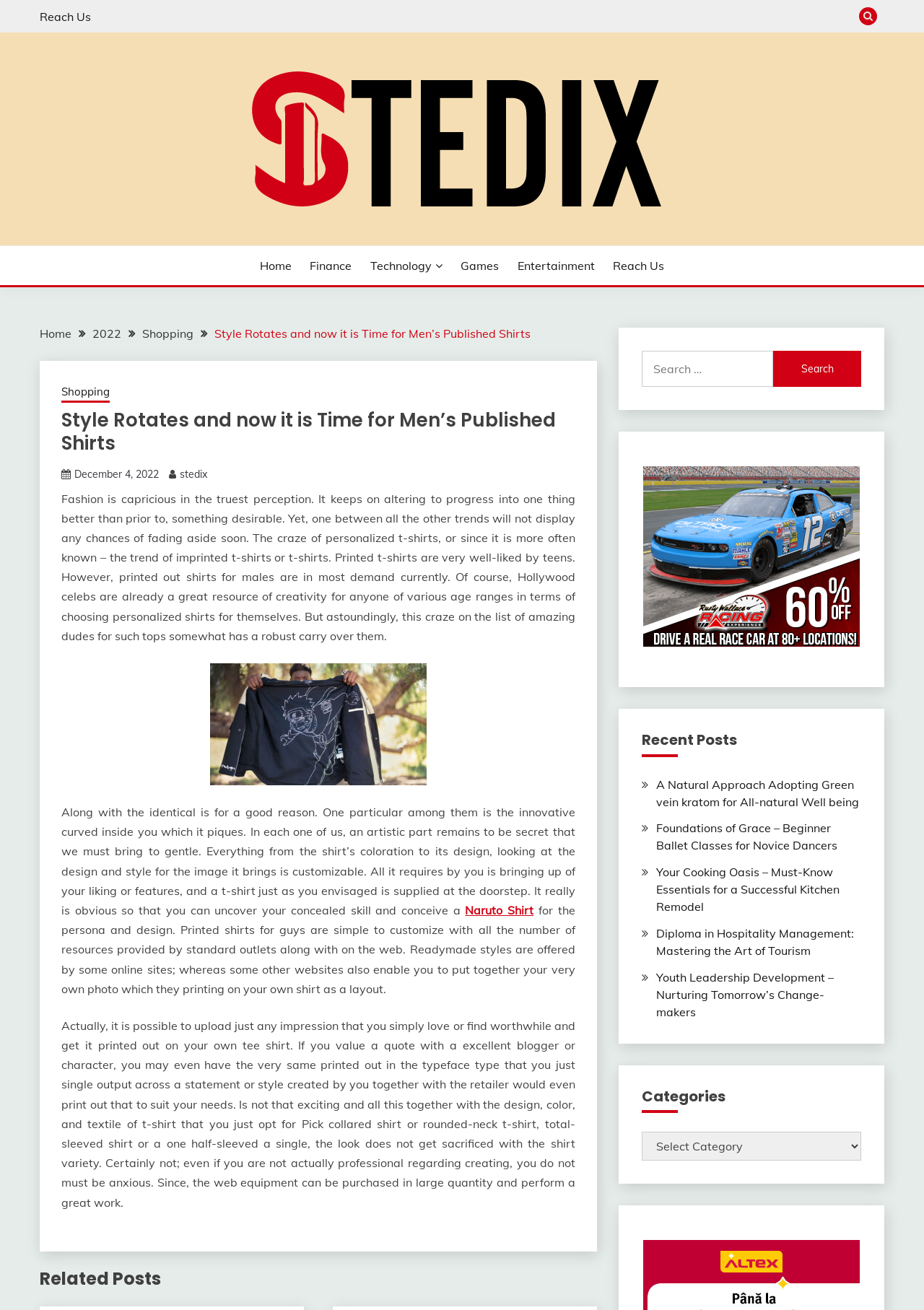Predict the bounding box coordinates of the area that should be clicked to accomplish the following instruction: "View the 'Recent Posts'". The bounding box coordinates should consist of four float numbers between 0 and 1, i.e., [left, top, right, bottom].

[0.694, 0.559, 0.932, 0.578]